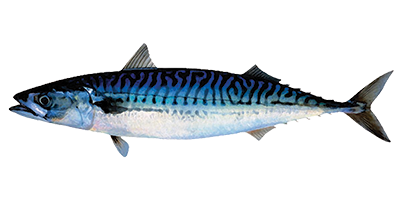Describe every detail you can see in the image.

The image showcases a vibrant mackerel, a pelagic fish renowned for its stunning appearance and incredible agility in the water. Characterized by its elongated body, the fish displays striking green and black tiger stripes along its back, which contribute to its allure. Mackerel are primarily caught inshore during the summer months and seasonally by fleets from October to February. These fish are celebrated not only for their beauty but also for their nutritional value, being rich in essential oils and vitamins, particularly Vitamin D. Their presence in the waters around Shetland highlights the region's prime fishing grounds in the North Sea and Atlantic Ocean, known for producing high-quality catch for markets across the UK and beyond.